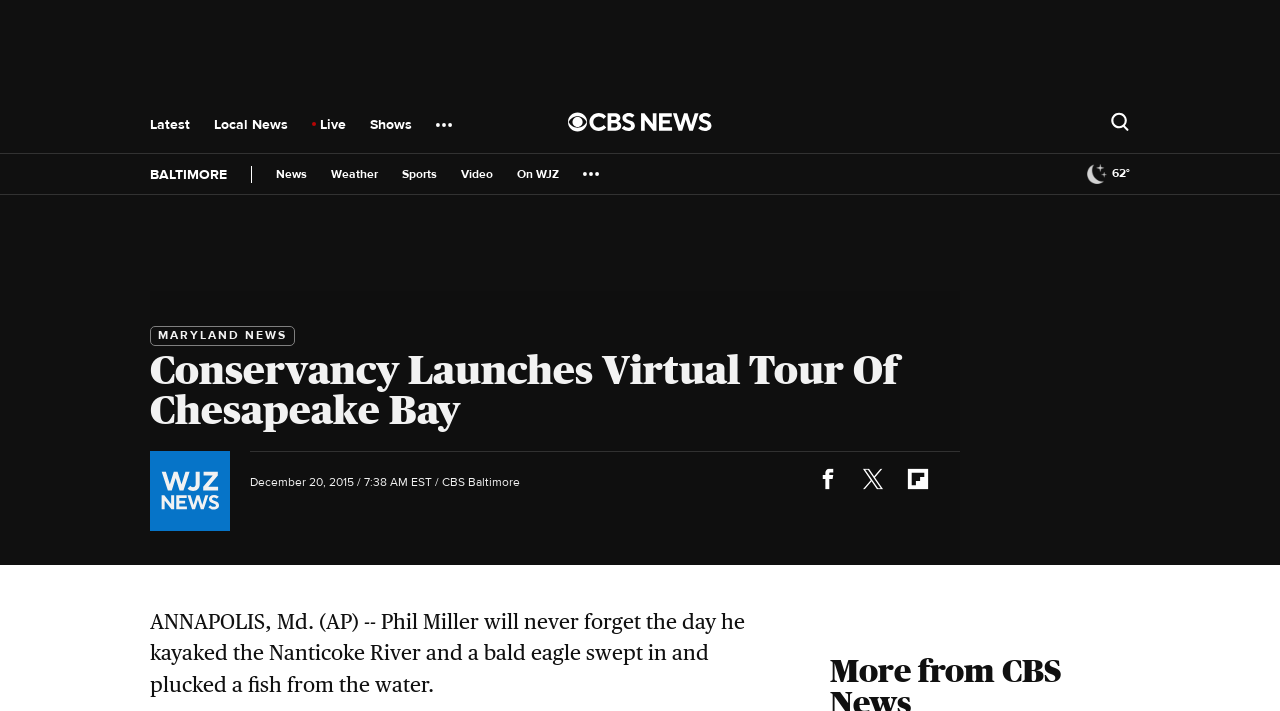Based on the image, provide a detailed and complete answer to the question: 
What is the current temperature?

I found the current temperature by looking at the link with the text '62°' which is located at the top right corner of the webpage, next to an image.